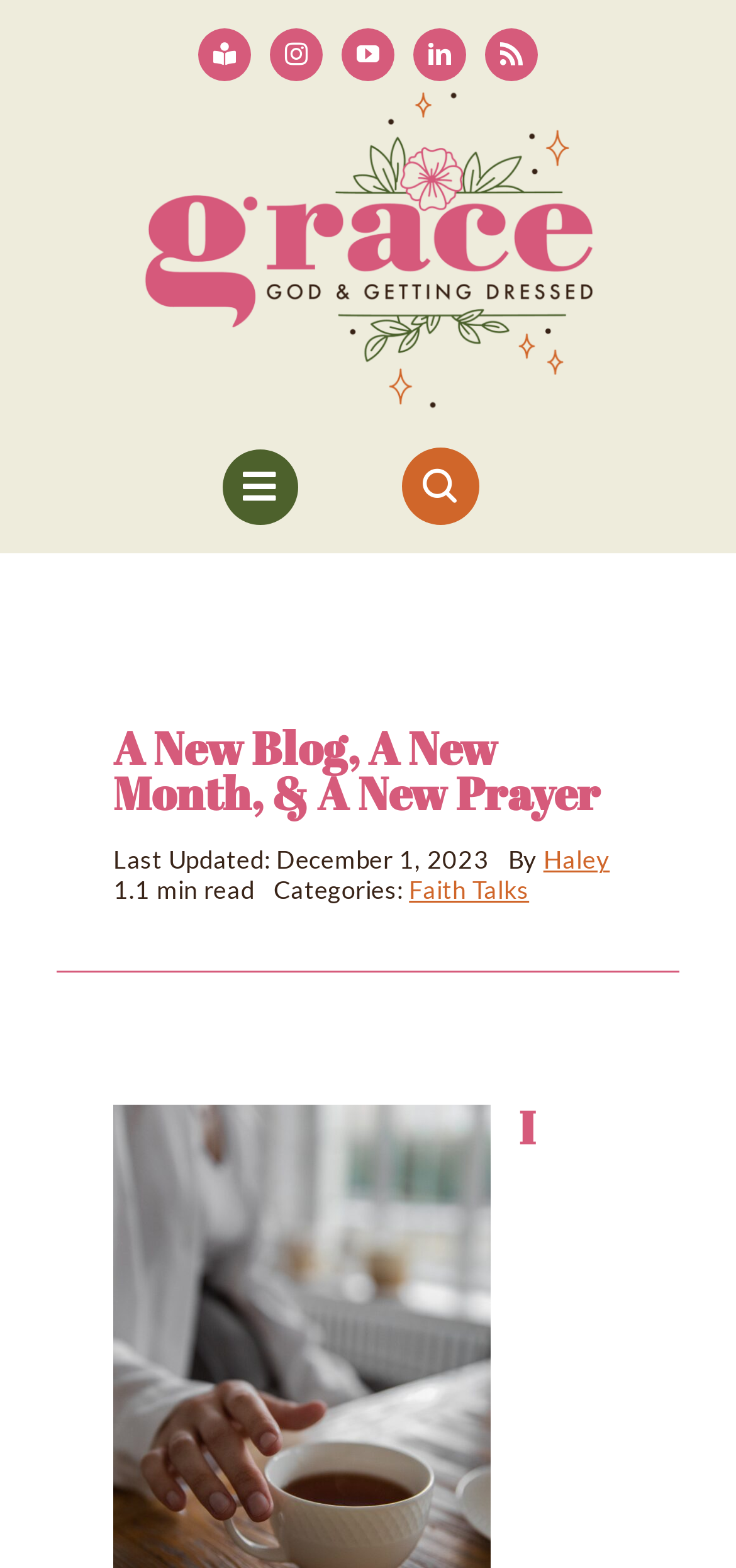Using the element description provided, determine the bounding box coordinates in the format (top-left x, top-left y, bottom-right x, bottom-right y). Ensure that all values are floating point numbers between 0 and 1. Element description: aria-label="Link to https://gracegodandgettingdressed.com/search/"

[0.545, 0.286, 0.65, 0.335]